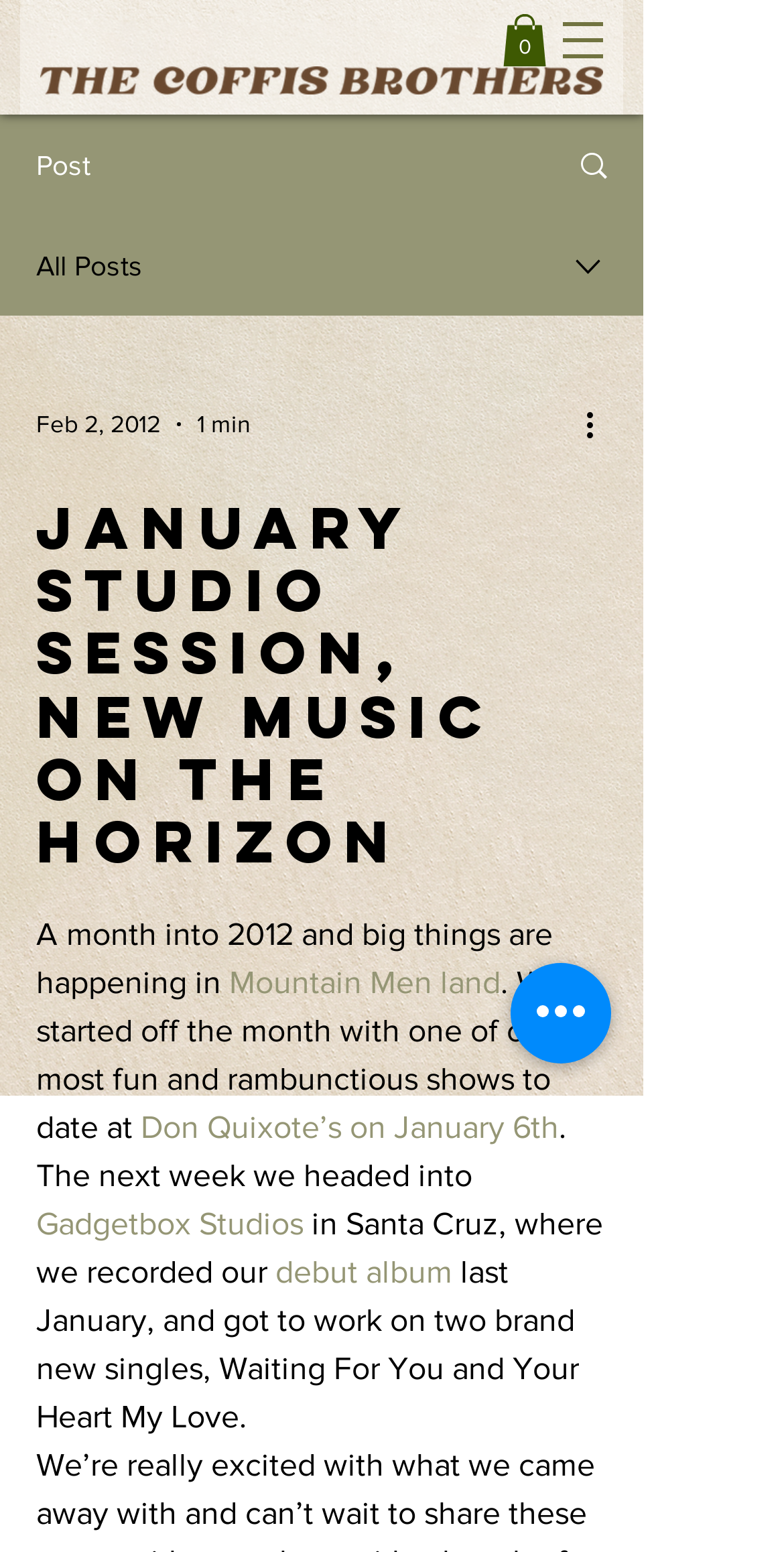Pinpoint the bounding box coordinates of the area that must be clicked to complete this instruction: "Select a date".

[0.0, 0.139, 0.821, 0.203]